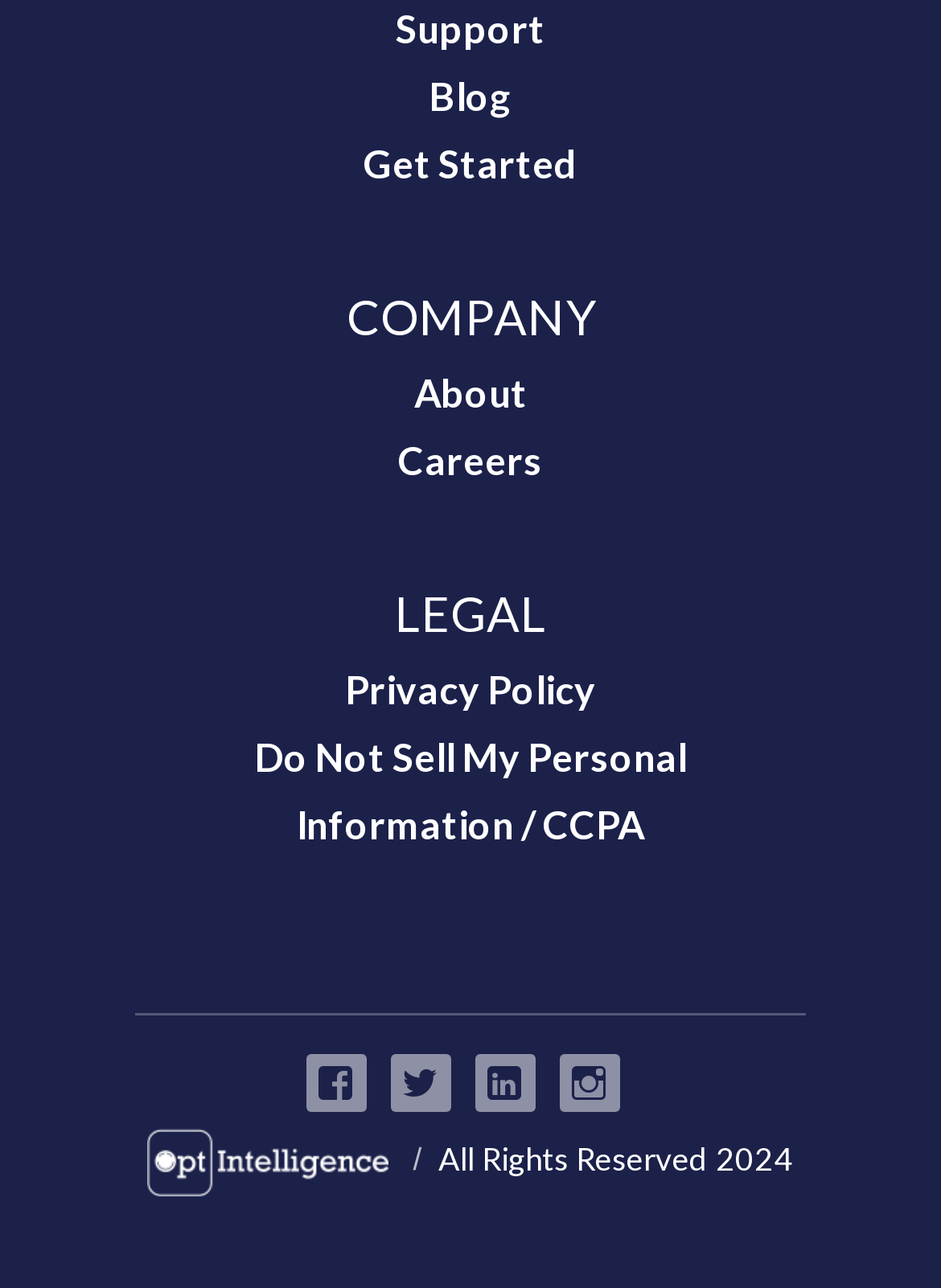How many links are in the LEGAL section?
Analyze the image and deliver a detailed answer to the question.

I counted the number of links in the 'LEGAL' section, which are 'Privacy Policy' and 'Do Not Sell My Personal Information / CCPA', totaling 2 links.